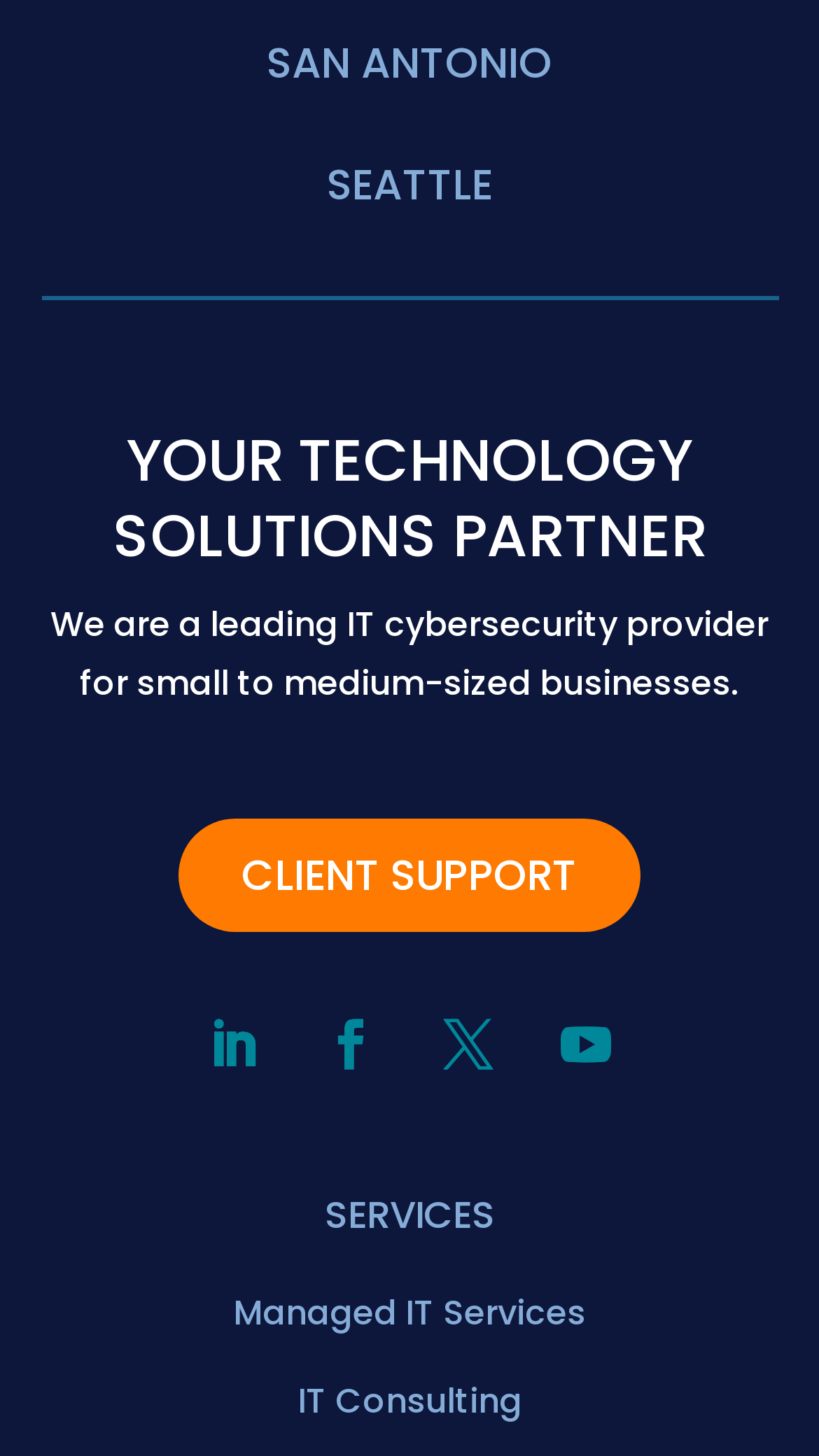Please find the bounding box for the UI element described by: "Client Support".

[0.218, 0.563, 0.782, 0.641]